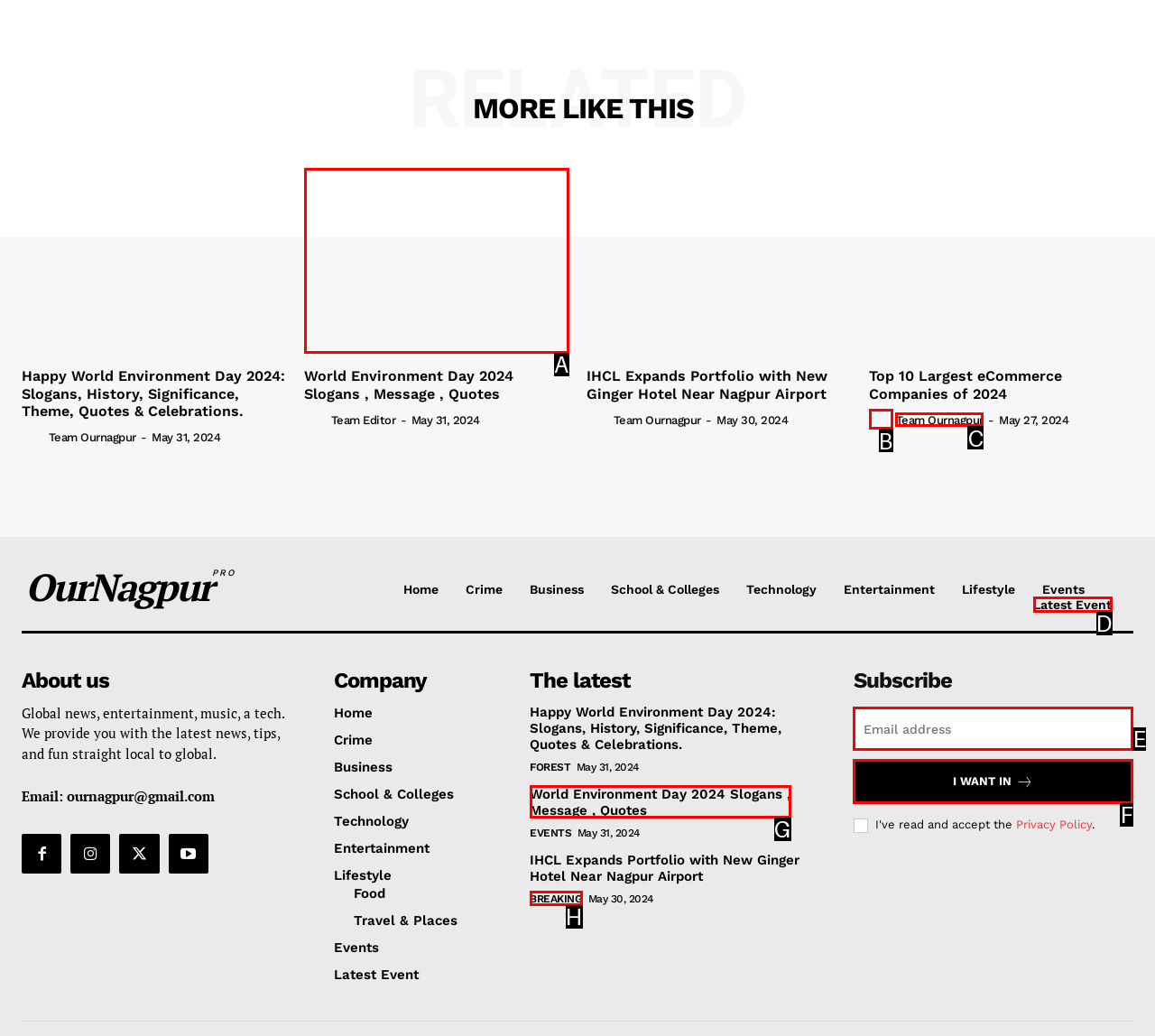Determine which UI element matches this description: aria-label="email" name="email" placeholder="Email address"
Reply with the appropriate option's letter.

E